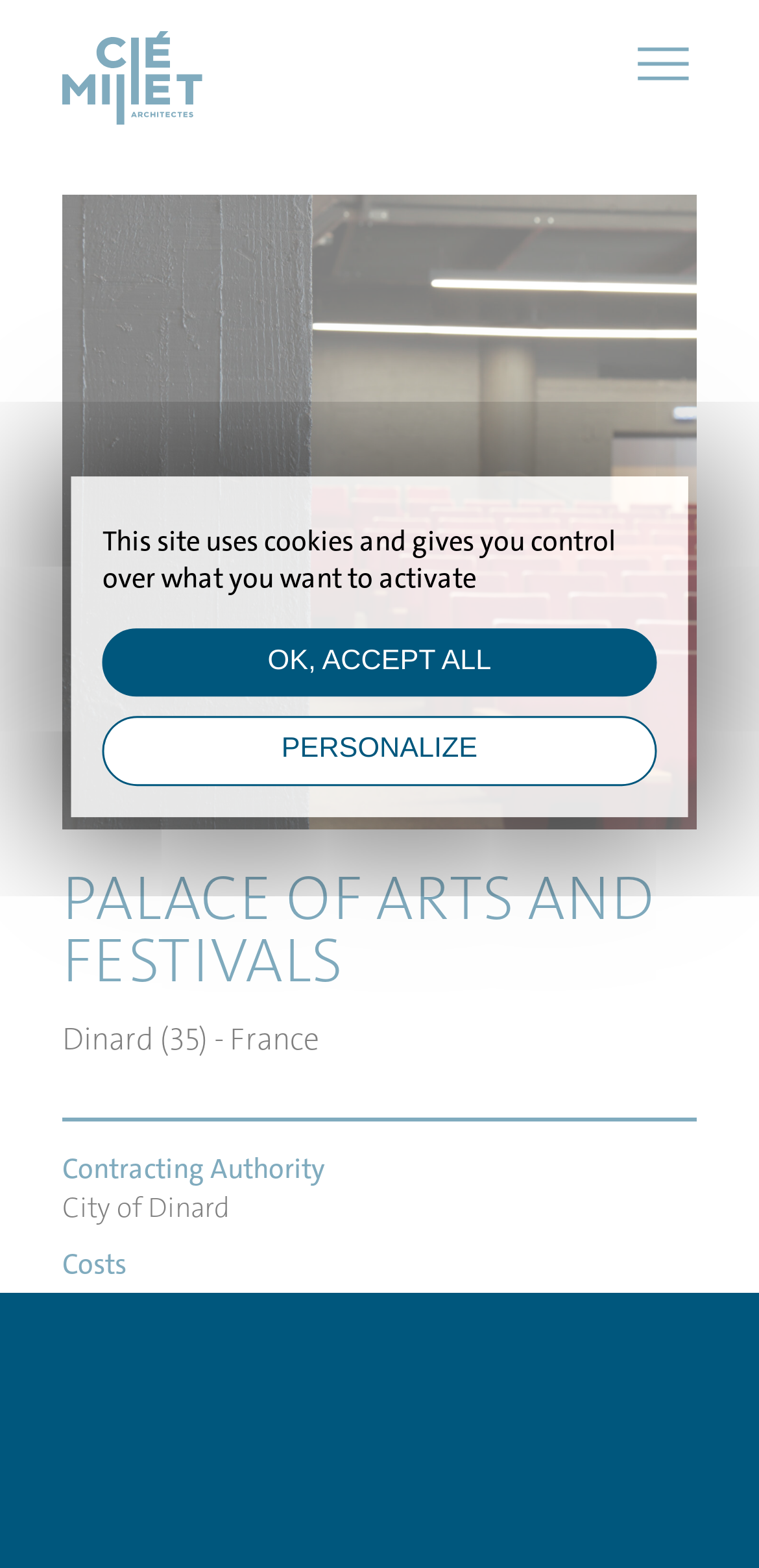Please identify the bounding box coordinates of the element I should click to complete this instruction: 'Switch to French language'. The coordinates should be given as four float numbers between 0 and 1, like this: [left, top, right, bottom].

[0.464, 0.701, 0.536, 0.742]